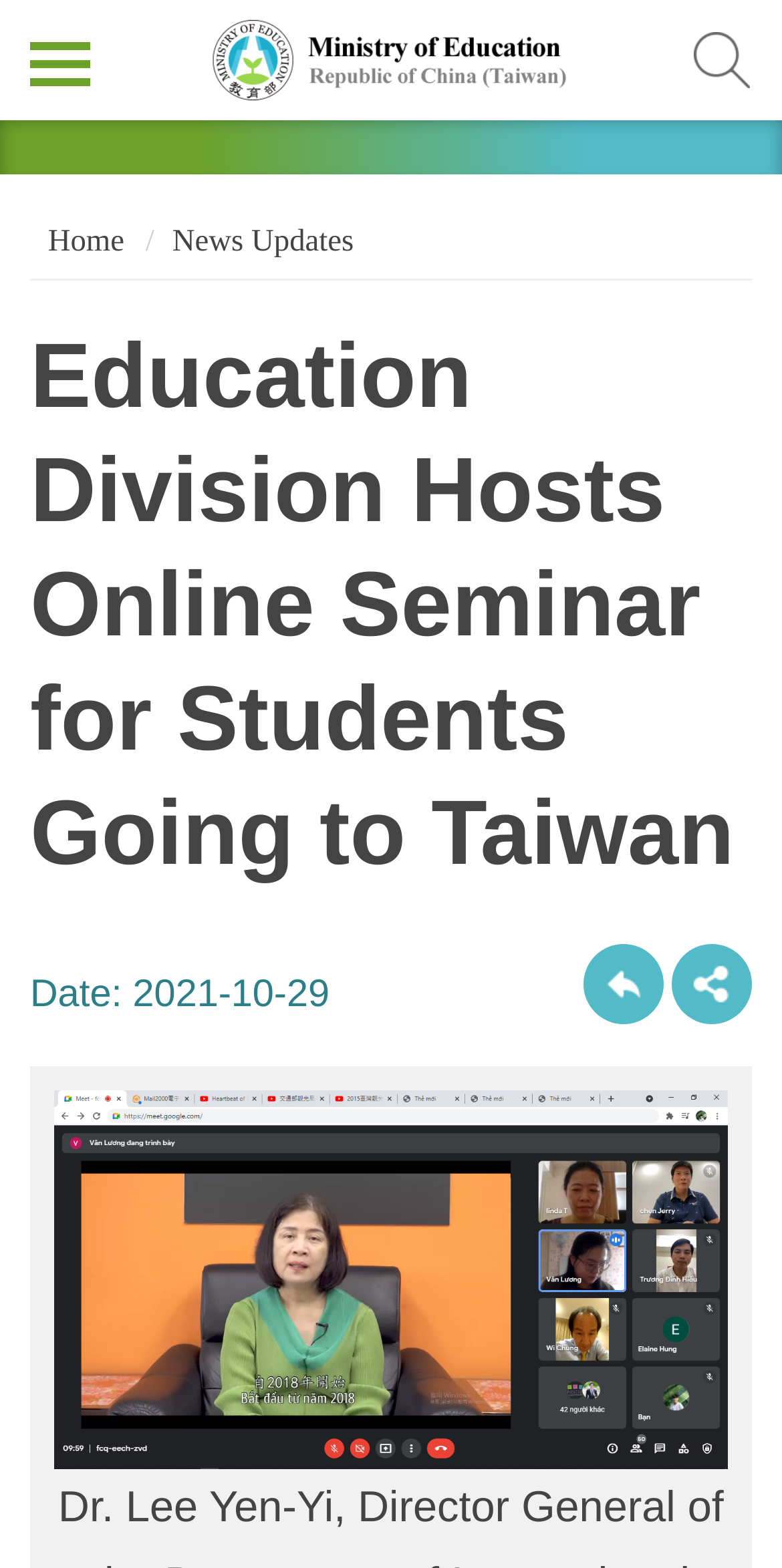How many buttons are there in the top-right corner?
Give a thorough and detailed response to the question.

I counted the number of buttons in the top-right corner by looking at the elements with 'button' type and found that there are two buttons: '側欄選單' and '查詢'.